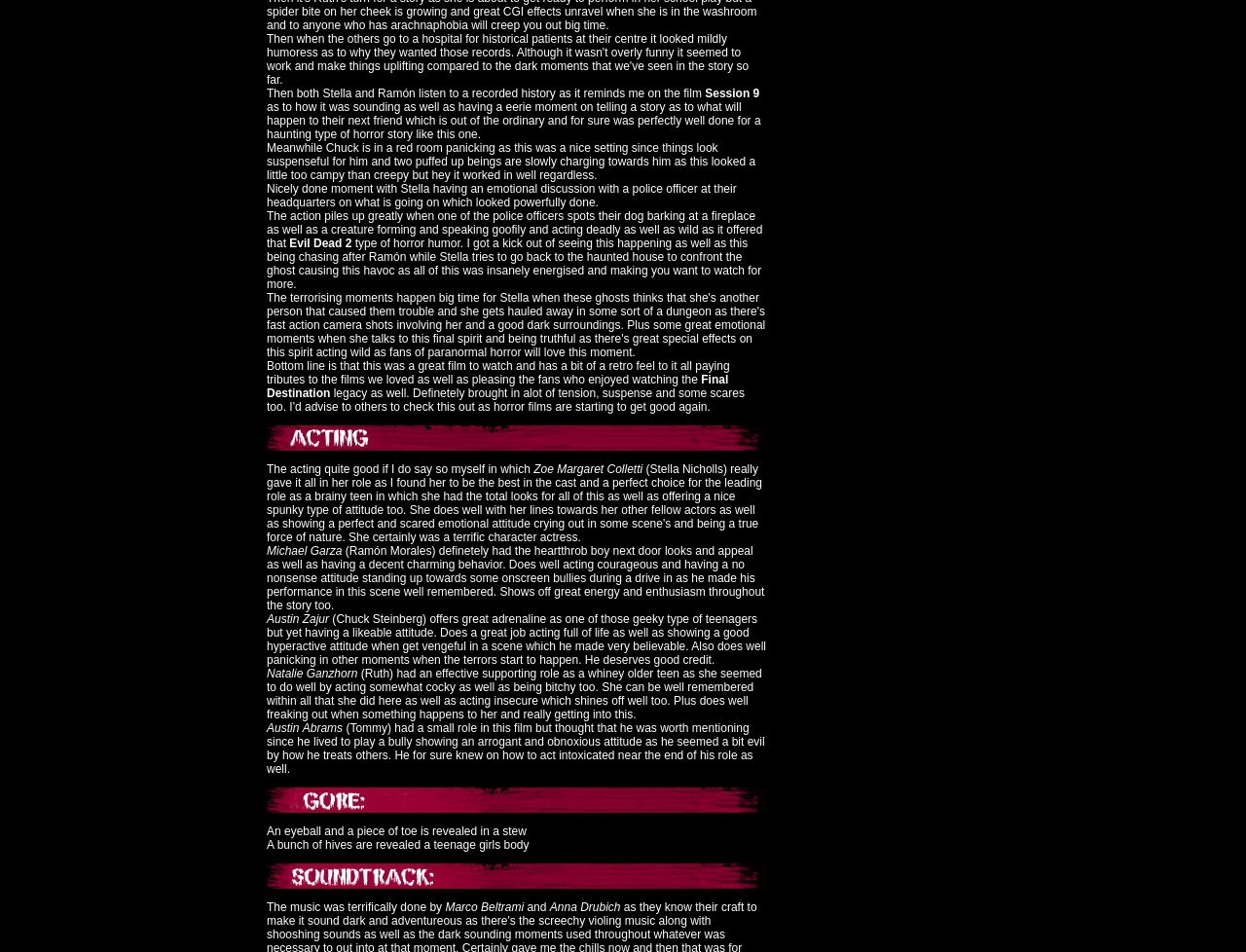Examine the image carefully and respond to the question with a detailed answer: 
Who plays the role of Ramón Morales?

The actor who plays the role of Ramón Morales is Michael Garza, which is mentioned in the StaticText element with bounding box coordinates [0.28, 0.572, 0.346, 0.586].